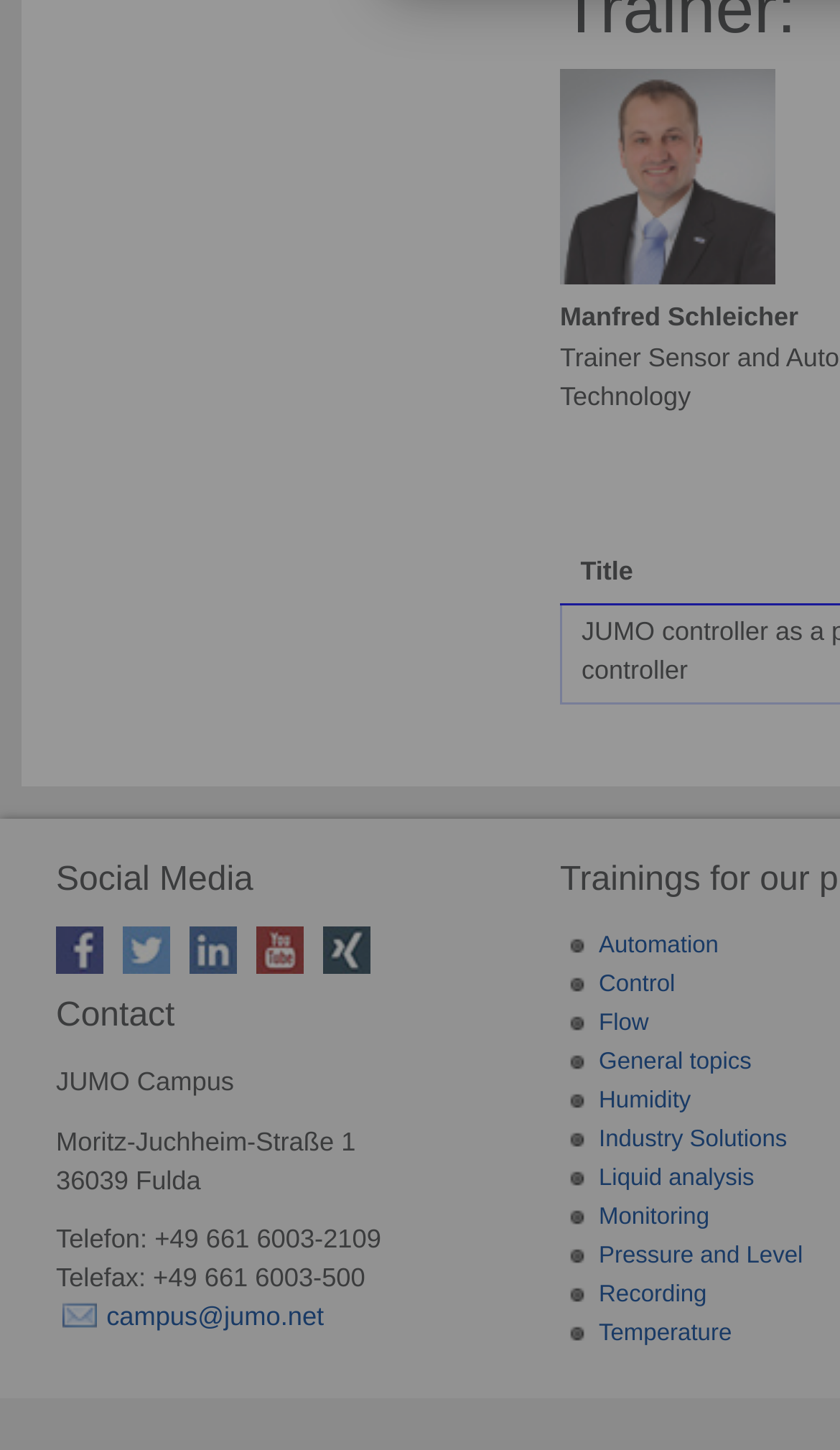Reply to the question with a brief word or phrase: What is the phone number of JUMO Campus?

+49 661 6003-2109